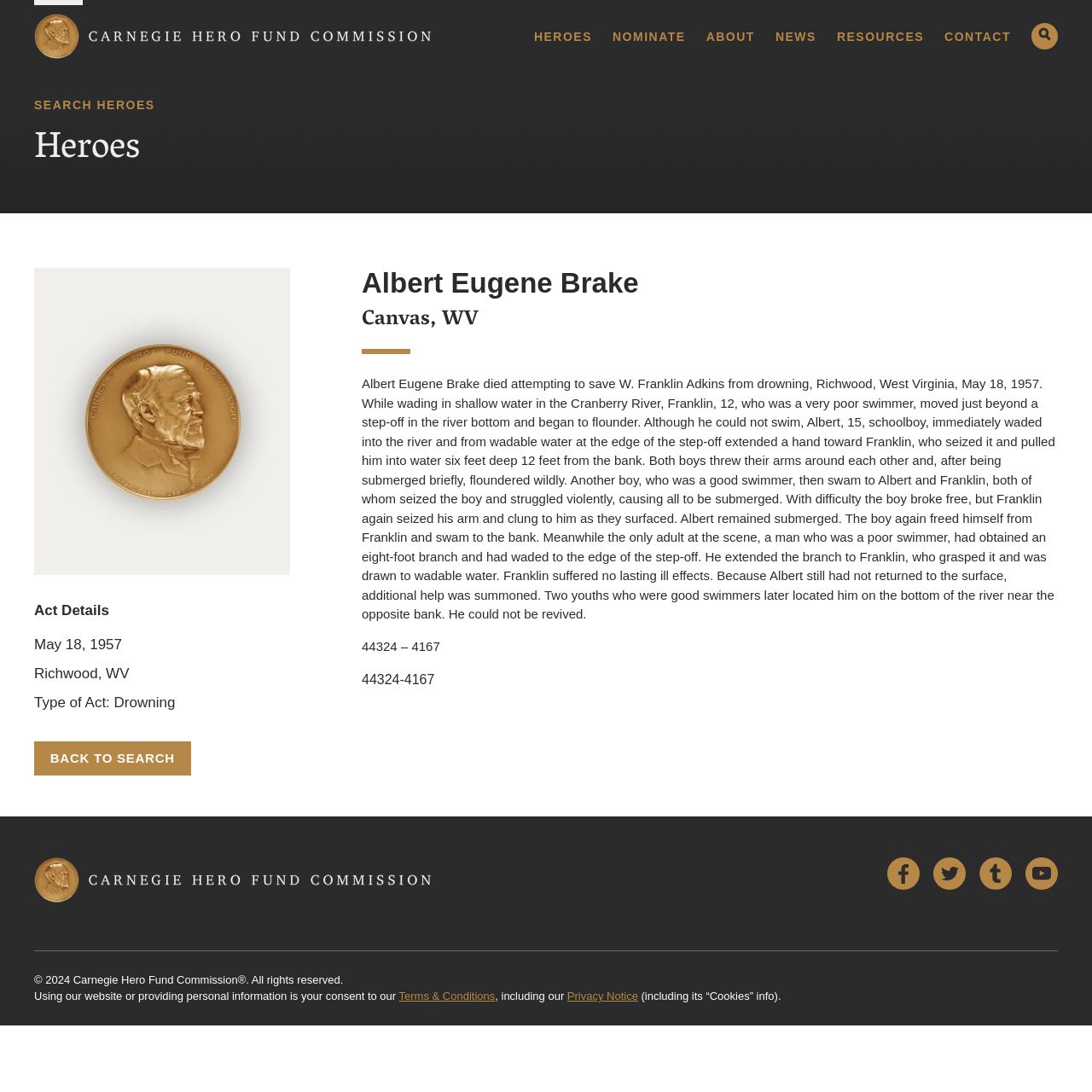Find the bounding box coordinates of the element you need to click on to perform this action: 'Check About Us'. The coordinates should be represented by four float values between 0 and 1, in the format [left, top, right, bottom].

None